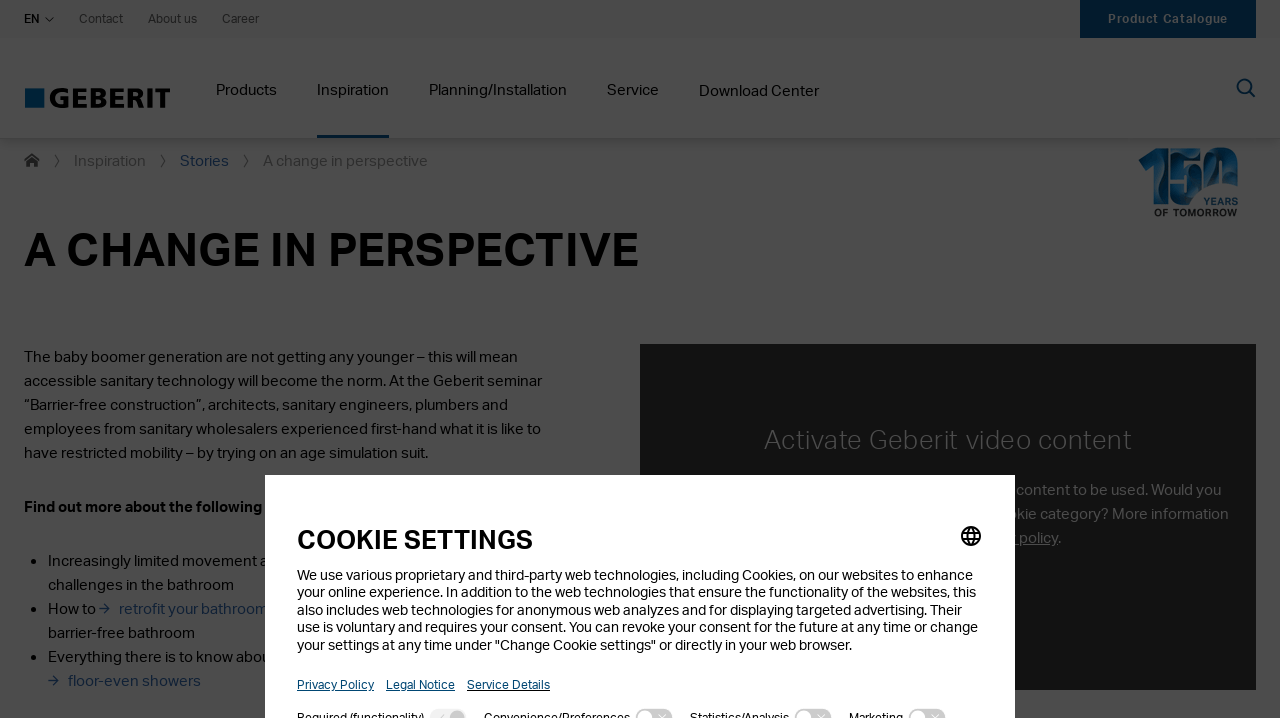Identify the bounding box coordinates of the region I need to click to complete this instruction: "Open the product catalogue".

[0.844, 0.0, 0.981, 0.053]